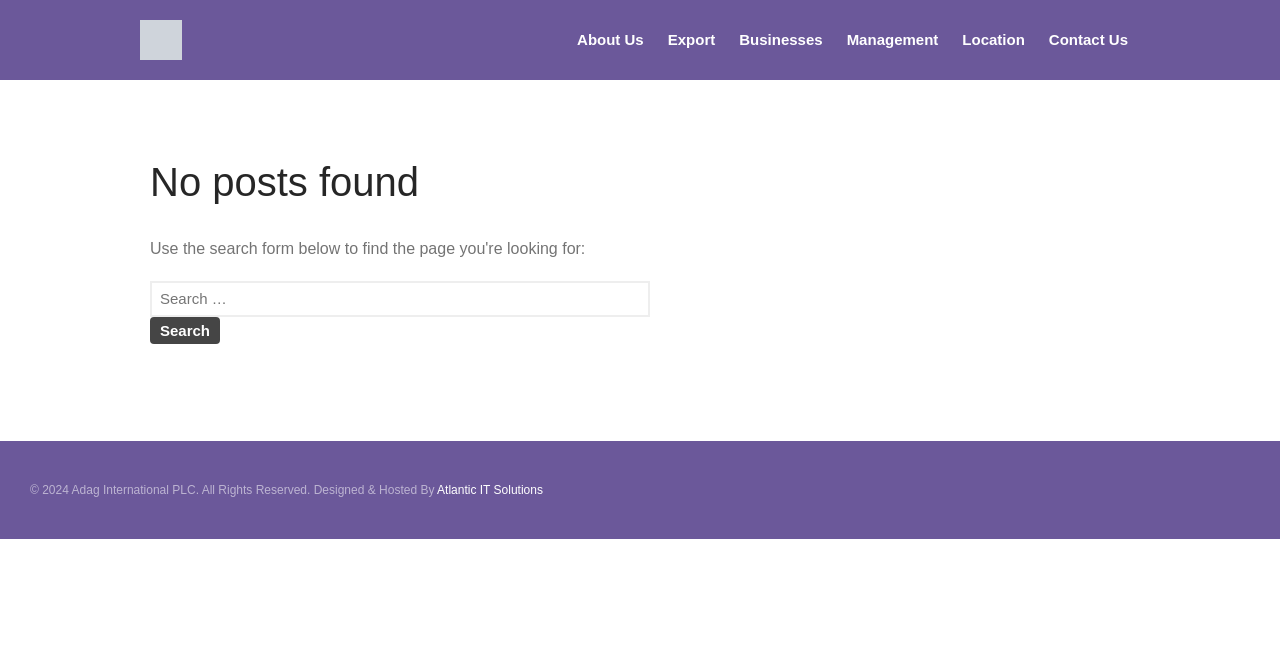Please analyze the image and give a detailed answer to the question:
What is the purpose of the search box?

The search box is located in the middle of the webpage and has a button labeled 'Search', indicating that it is used to search for content within the website.